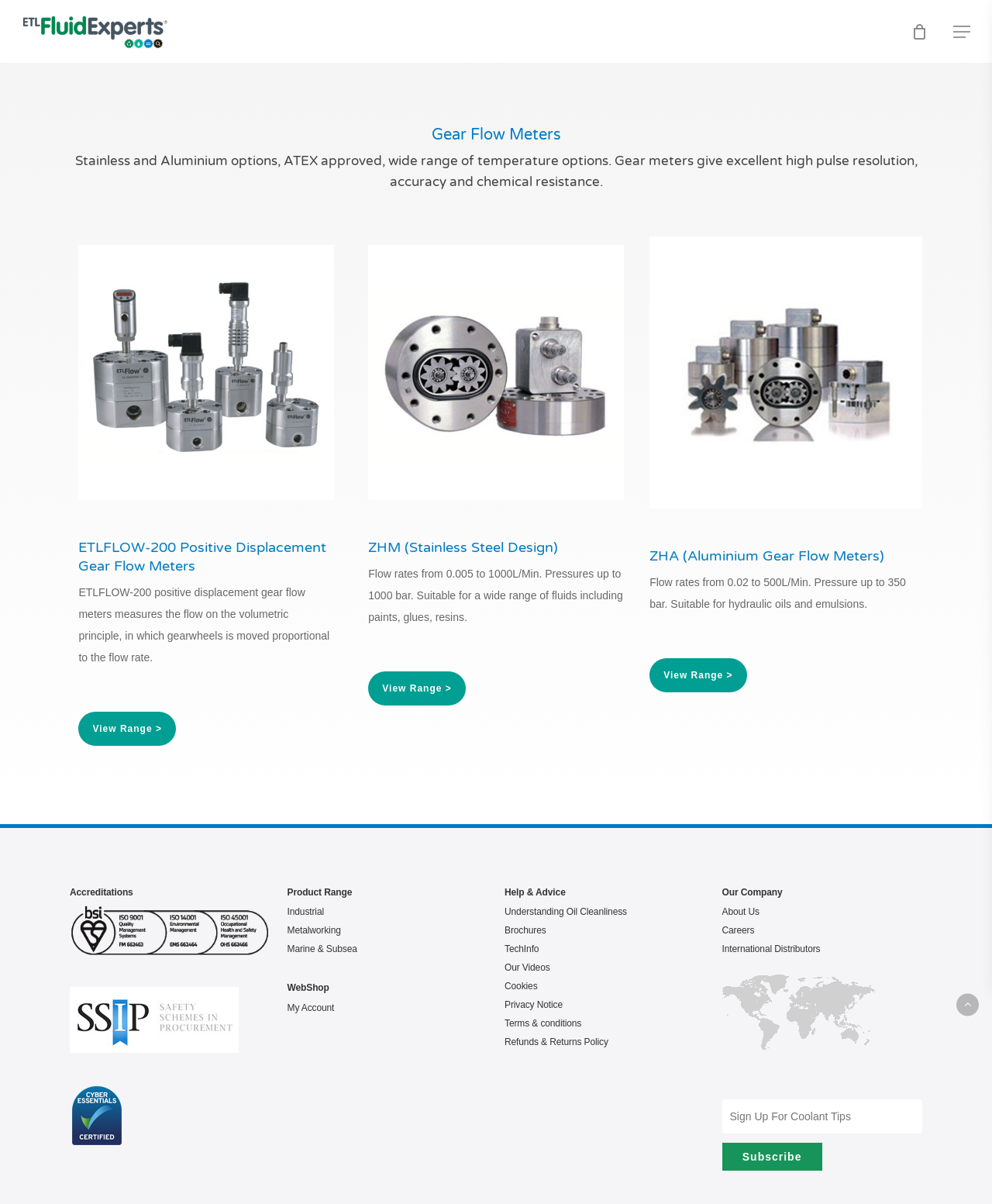Identify the headline of the webpage and generate its text content.

Gear Flow Meters